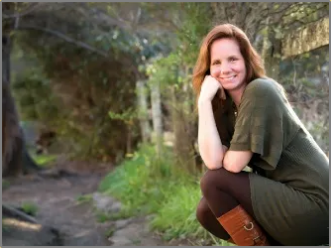Given the content of the image, can you provide a detailed answer to the question?
What is the primary color of the woman's dress?

The caption describes the woman as wearing a dark green sweater dress, which complements the earthy tones of the surroundings, indicating that the primary color of her dress is dark green.